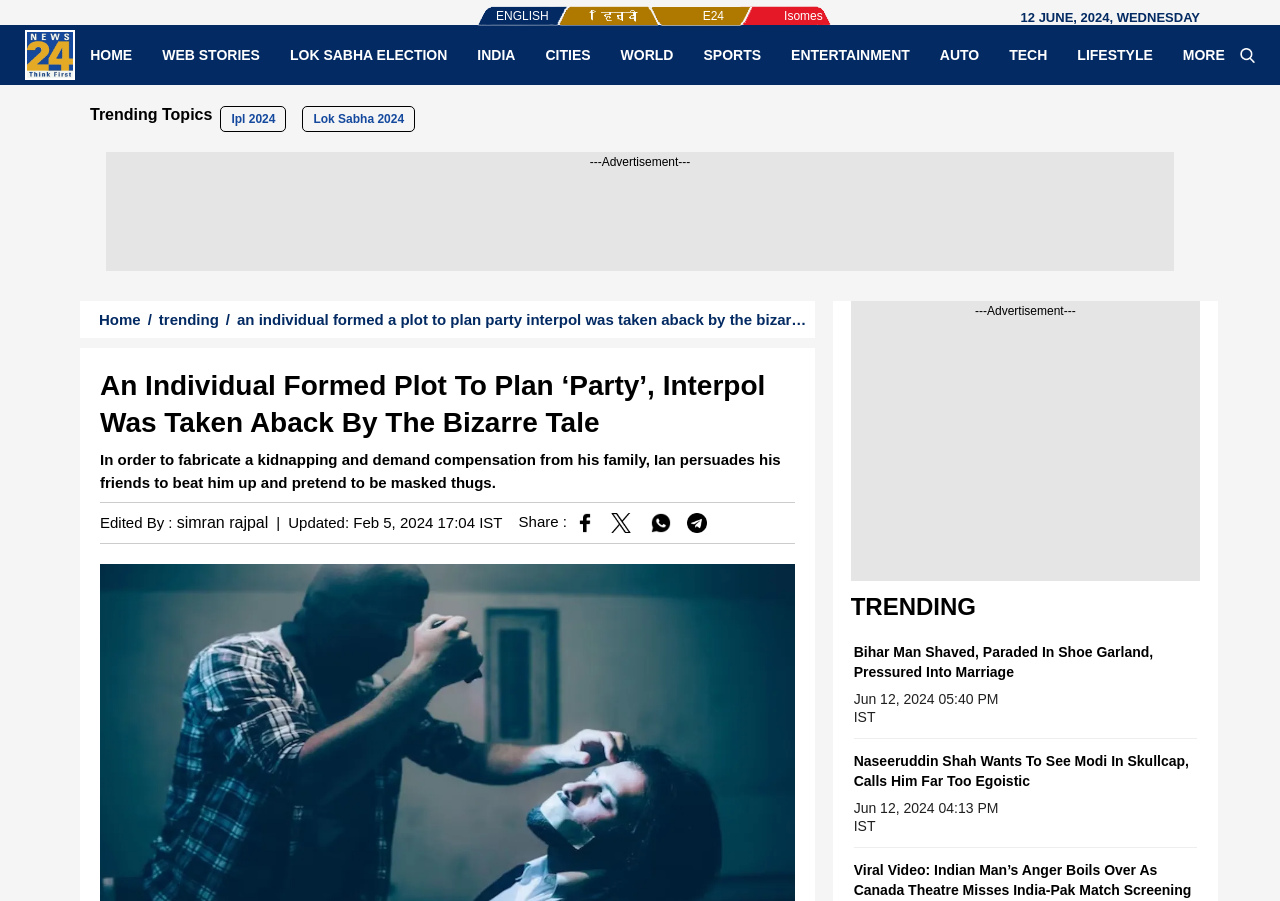Extract the bounding box coordinates for the described element: "Lok Sabha Election". The coordinates should be represented as four float numbers between 0 and 1: [left, top, right, bottom].

[0.215, 0.051, 0.361, 0.071]